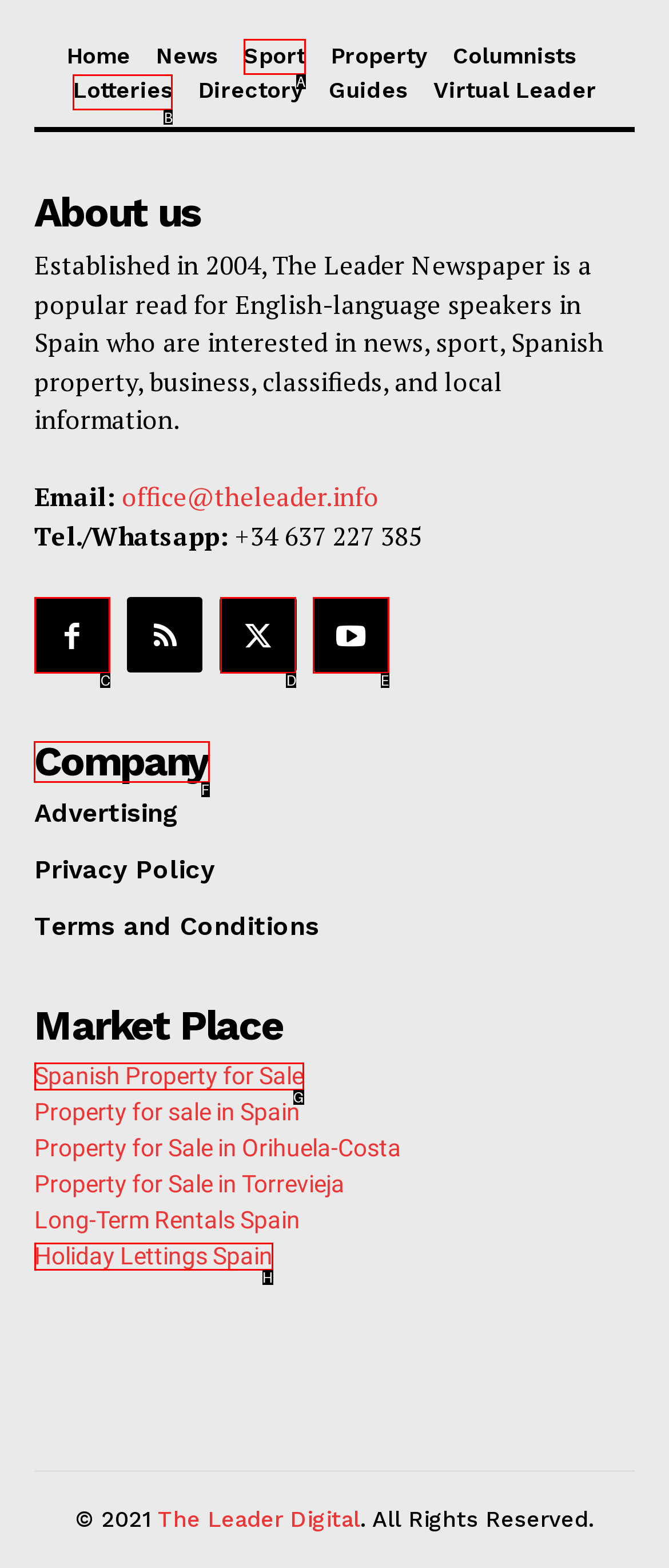Which lettered option should be clicked to perform the following task: Read about the company
Respond with the letter of the appropriate option.

F